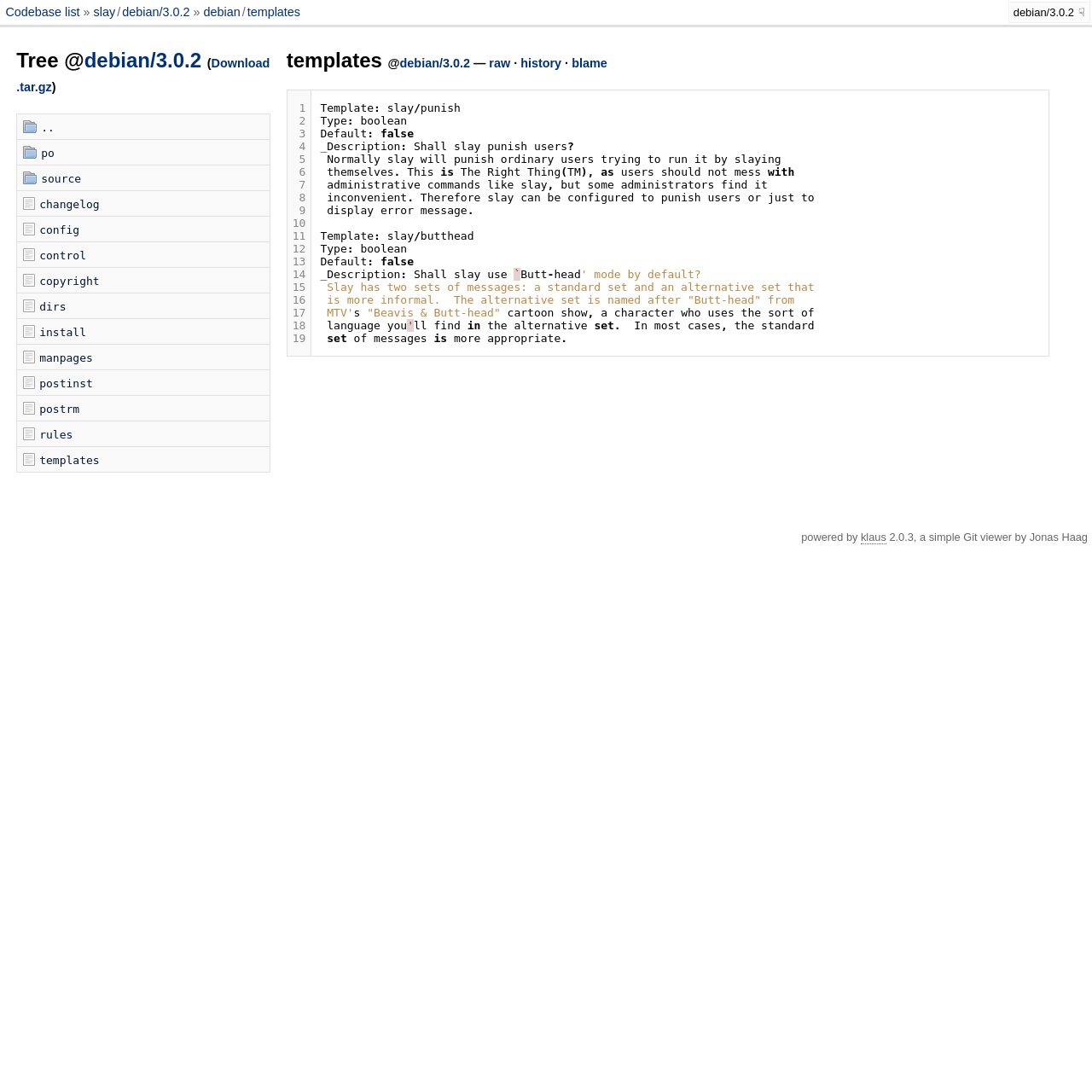Generate a comprehensive description of the webpage.

The webpage appears to be a code repository or a file system viewer, specifically showing the contents of a Debian package named "slay" with version "3.0.2". 

At the top, there is a header section with links to "Codebase list", "debian/3.0.2", "debian", and "templates". Below this header, there are two main sections. The first section has a heading "Tree @debian/3.0.2 (Download.tar.gz)" and contains links to "debian/3.0.2", "Download.tar.gz", and "..". 

The second section has a heading "templates @debian/3.0.2 — raw · history · blame" and contains links to "debian/3.0.2", "raw", "history", and "blame". 

Below these two sections, there is a table with a single row and two columns. The first column contains 19 links labeled from "1" to "19". The second column contains a long description of a configuration option for the "slay" package, which is a boolean value that determines whether "slay" should punish users or not. The description explains the default behavior of "slay" and how it can be configured to either punish or not punish users.